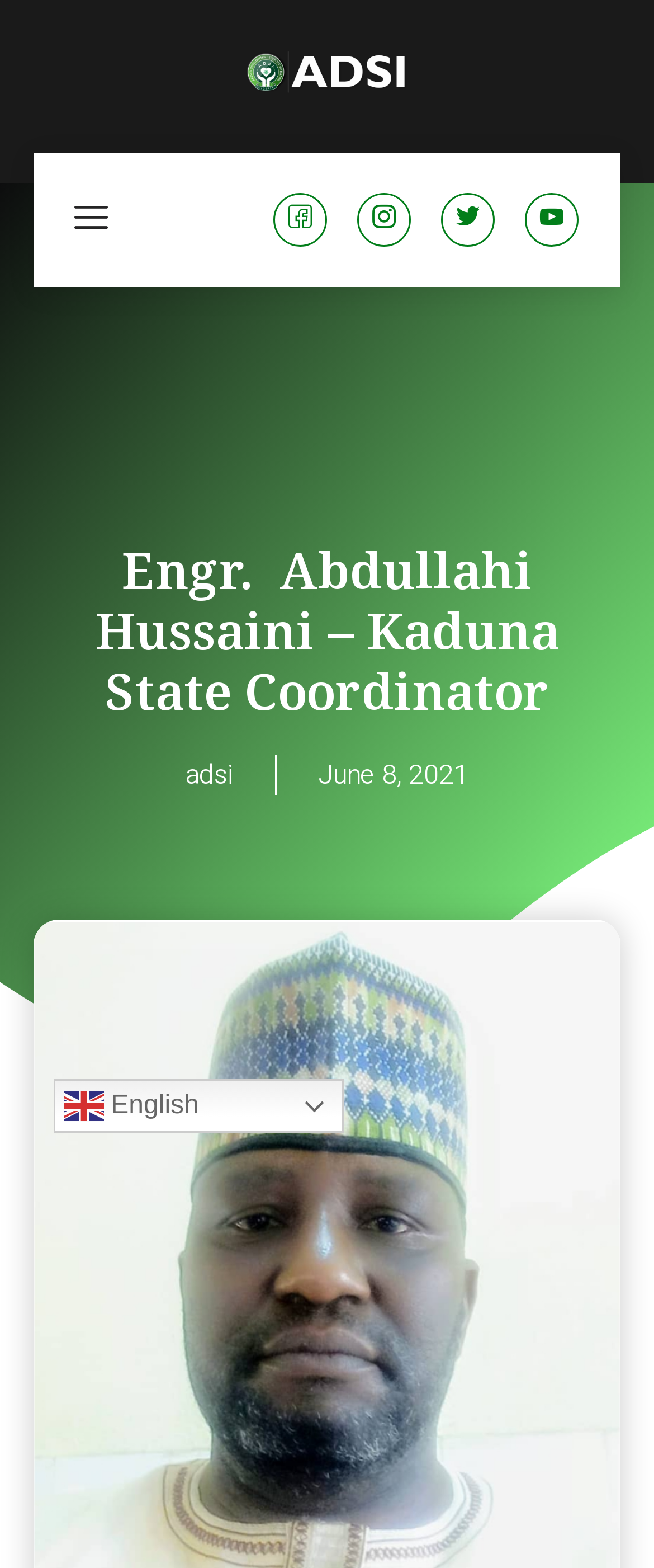Locate the bounding box coordinates of the area you need to click to fulfill this instruction: 'Visit Facebook page'. The coordinates must be in the form of four float numbers ranging from 0 to 1: [left, top, right, bottom].

[0.418, 0.123, 0.5, 0.157]